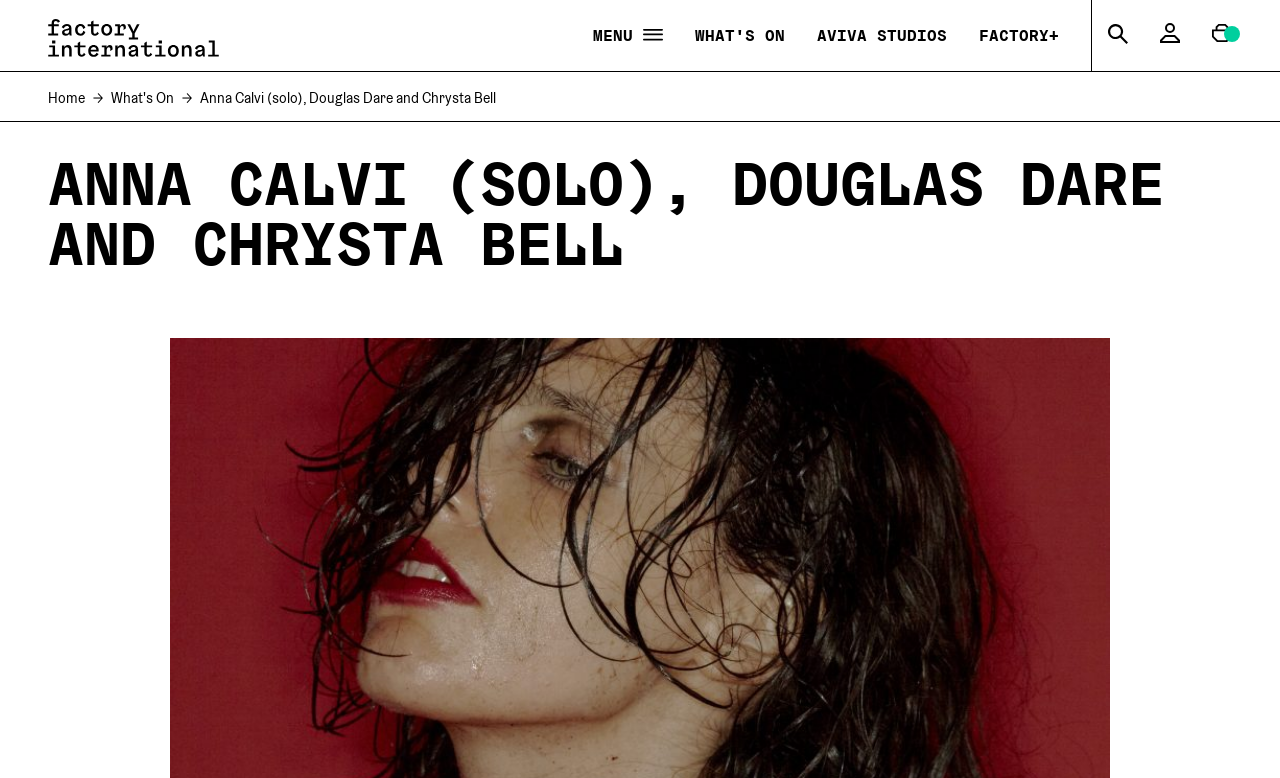Answer briefly with one word or phrase:
What are the navigation options?

WHAT'S ON, AVIVA STUDIOS, FACTORY+